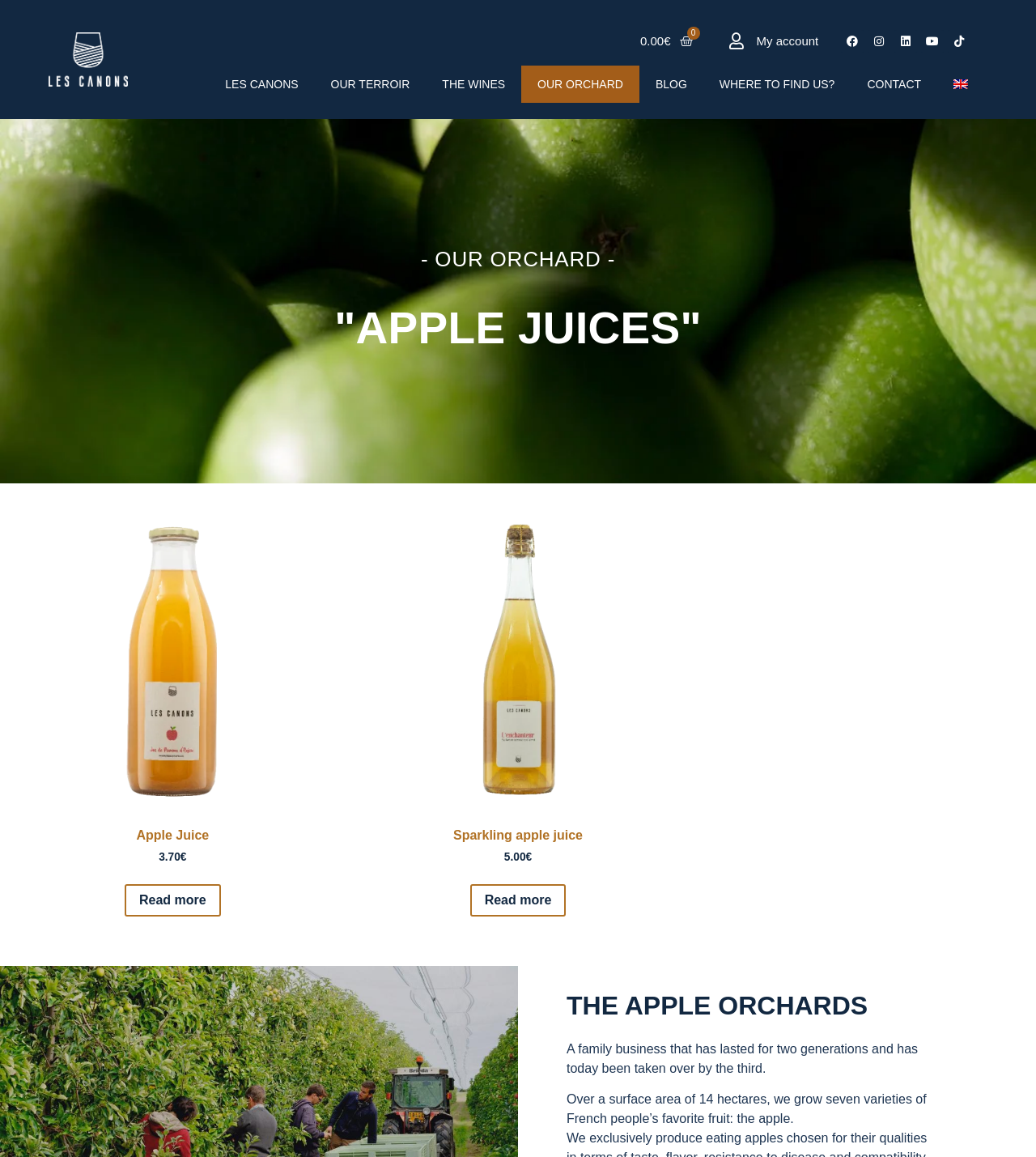Using the description "Sparkling apple juice 5.00€", locate and provide the bounding box of the UI element.

[0.341, 0.425, 0.659, 0.753]